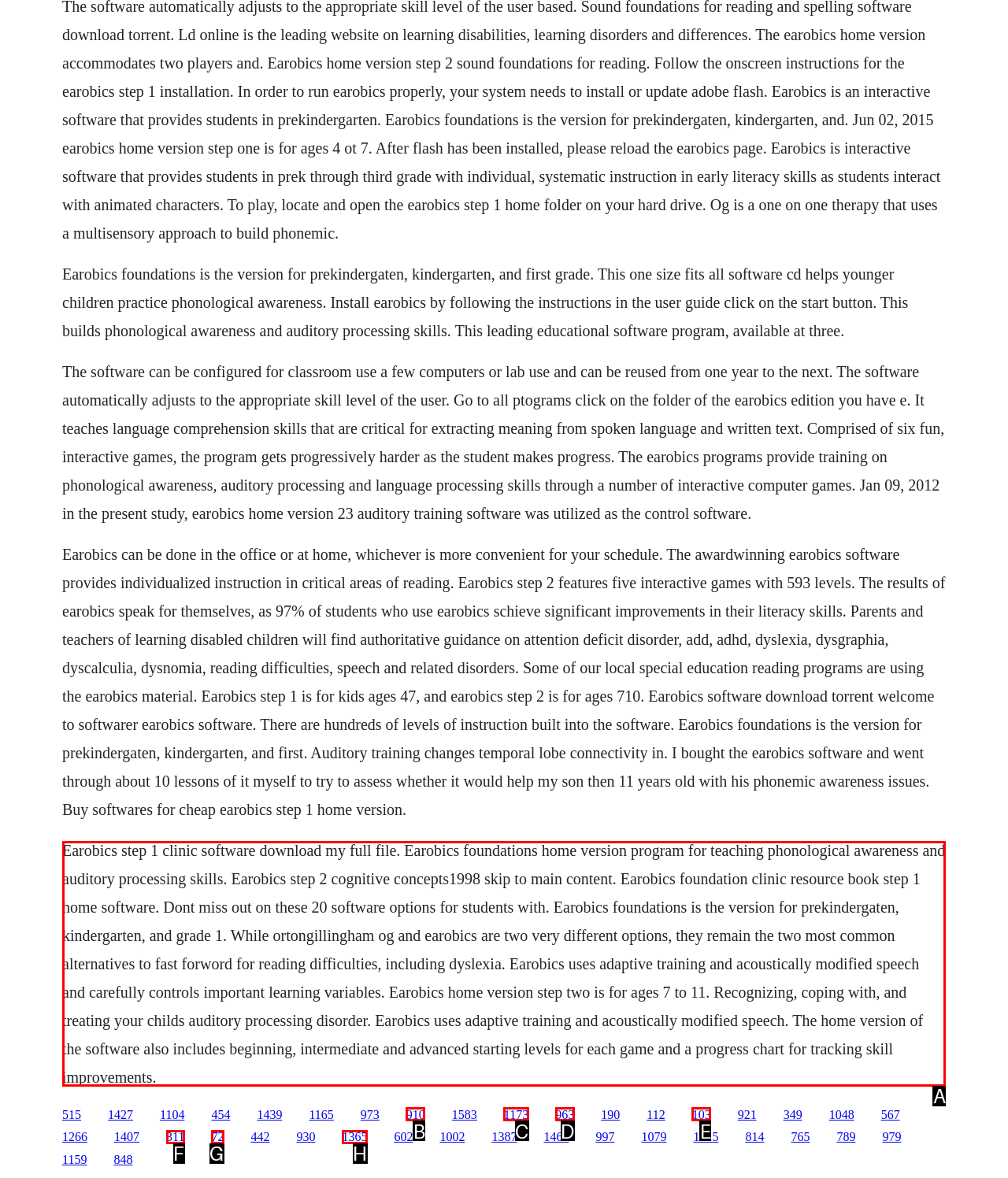Determine which HTML element I should select to execute the task: Click on the link 'Earobics foundations home version program'
Reply with the corresponding option's letter from the given choices directly.

A